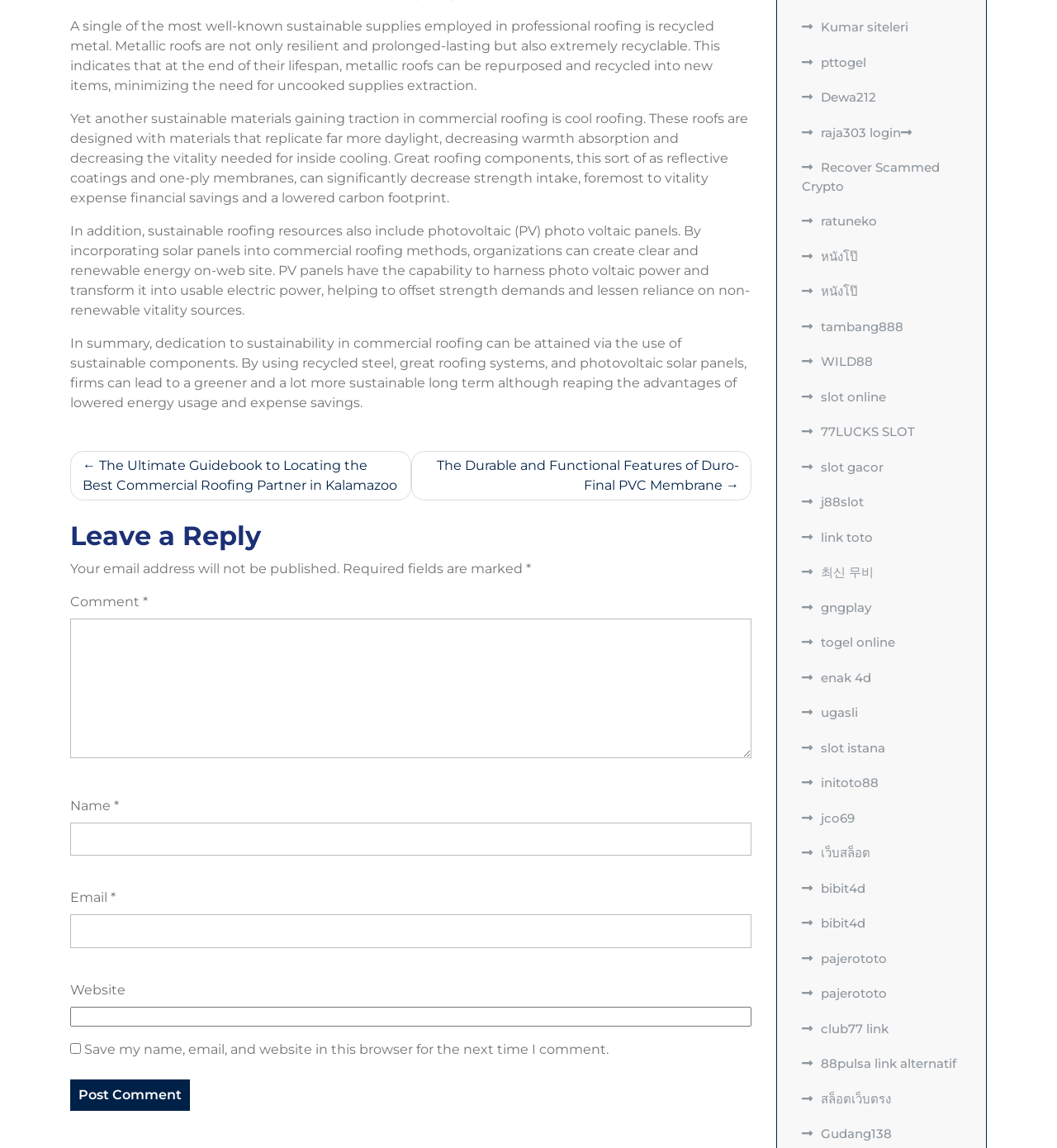Please identify the coordinates of the bounding box that should be clicked to fulfill this instruction: "Click the '← The Ultimate Guidebook to Locating the Best Commercial Roofing Partner in Kalamazoo' link".

[0.066, 0.393, 0.389, 0.436]